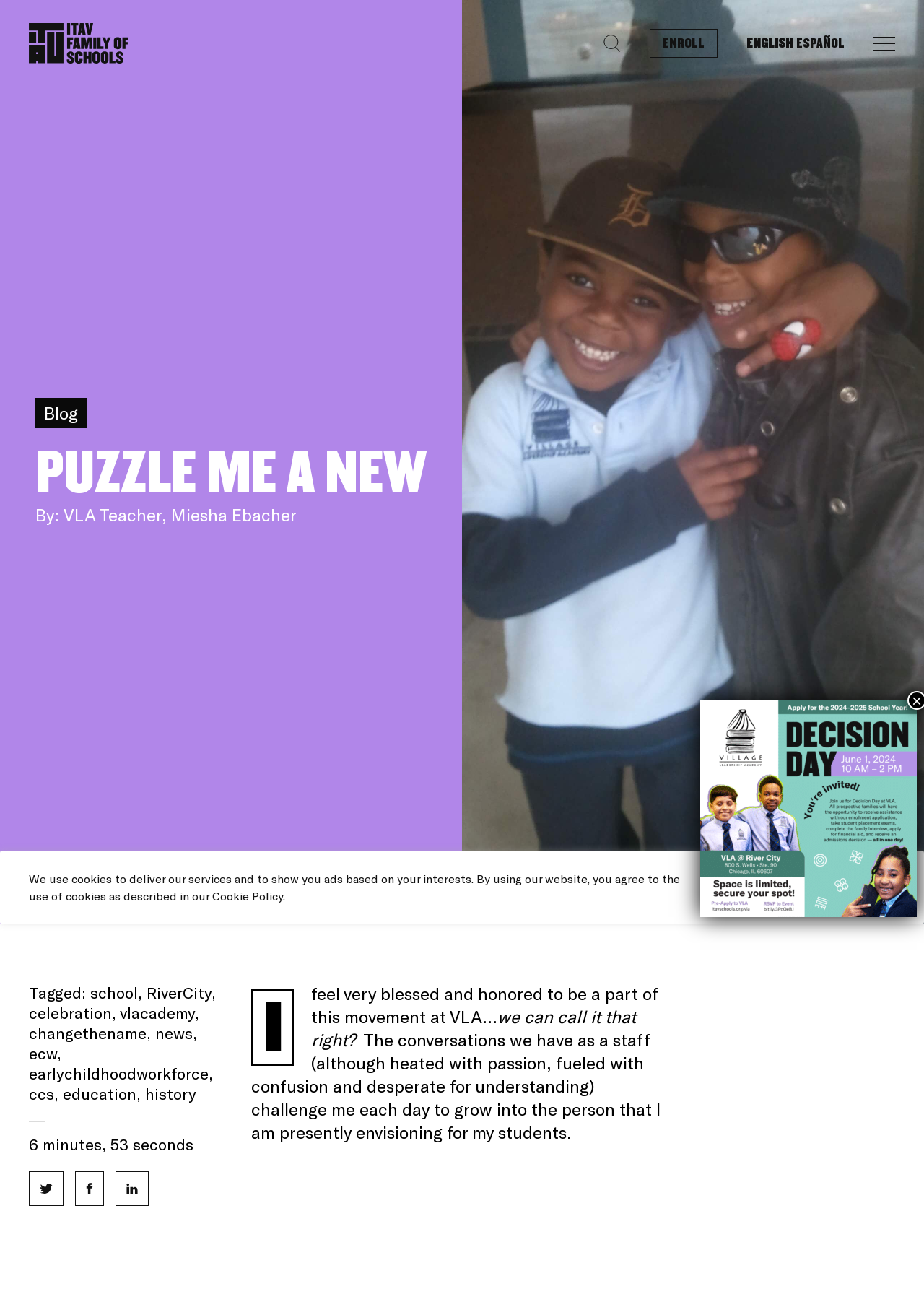Locate the bounding box of the UI element with the following description: "parent_node: ×".

[0.758, 0.541, 0.992, 0.709]